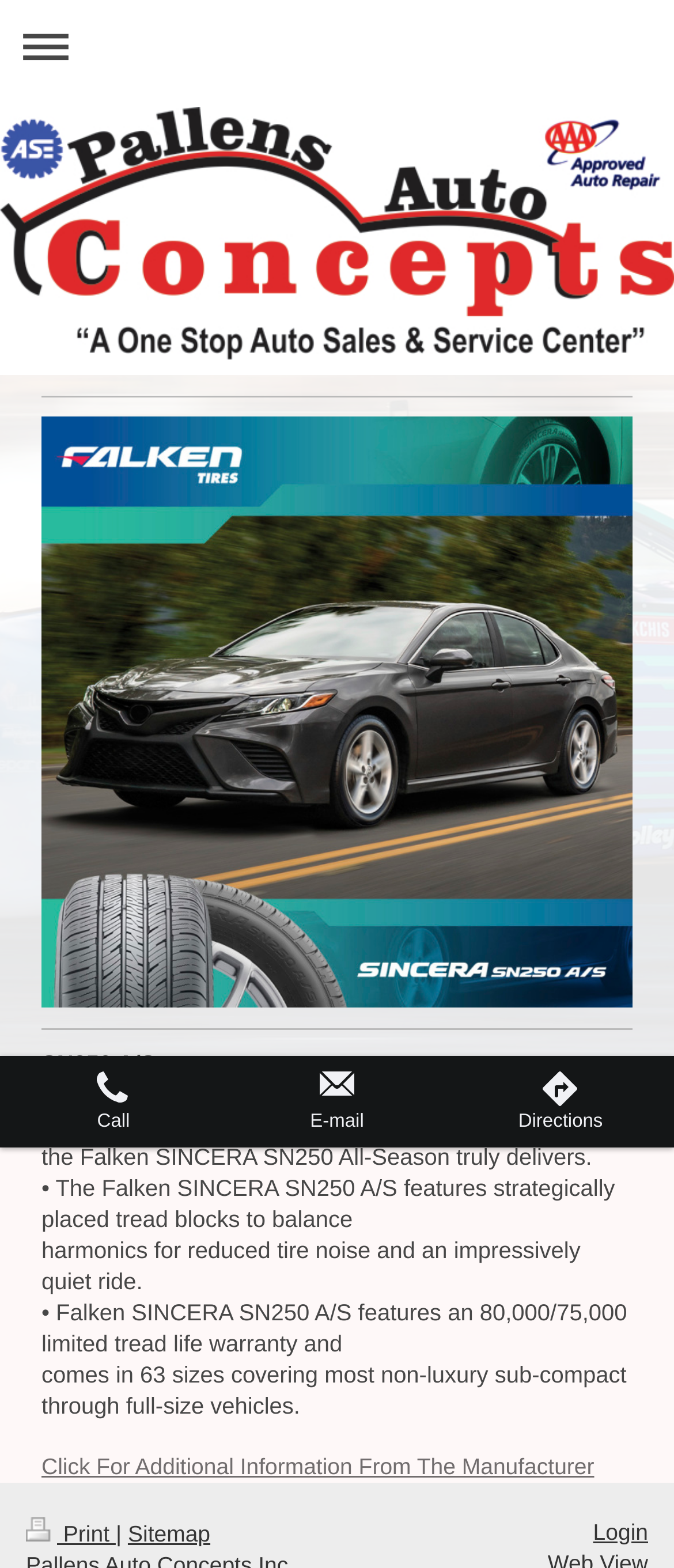Identify the bounding box coordinates for the element that needs to be clicked to fulfill this instruction: "Click for additional information from the manufacturer". Provide the coordinates in the format of four float numbers between 0 and 1: [left, top, right, bottom].

[0.062, 0.927, 0.882, 0.944]